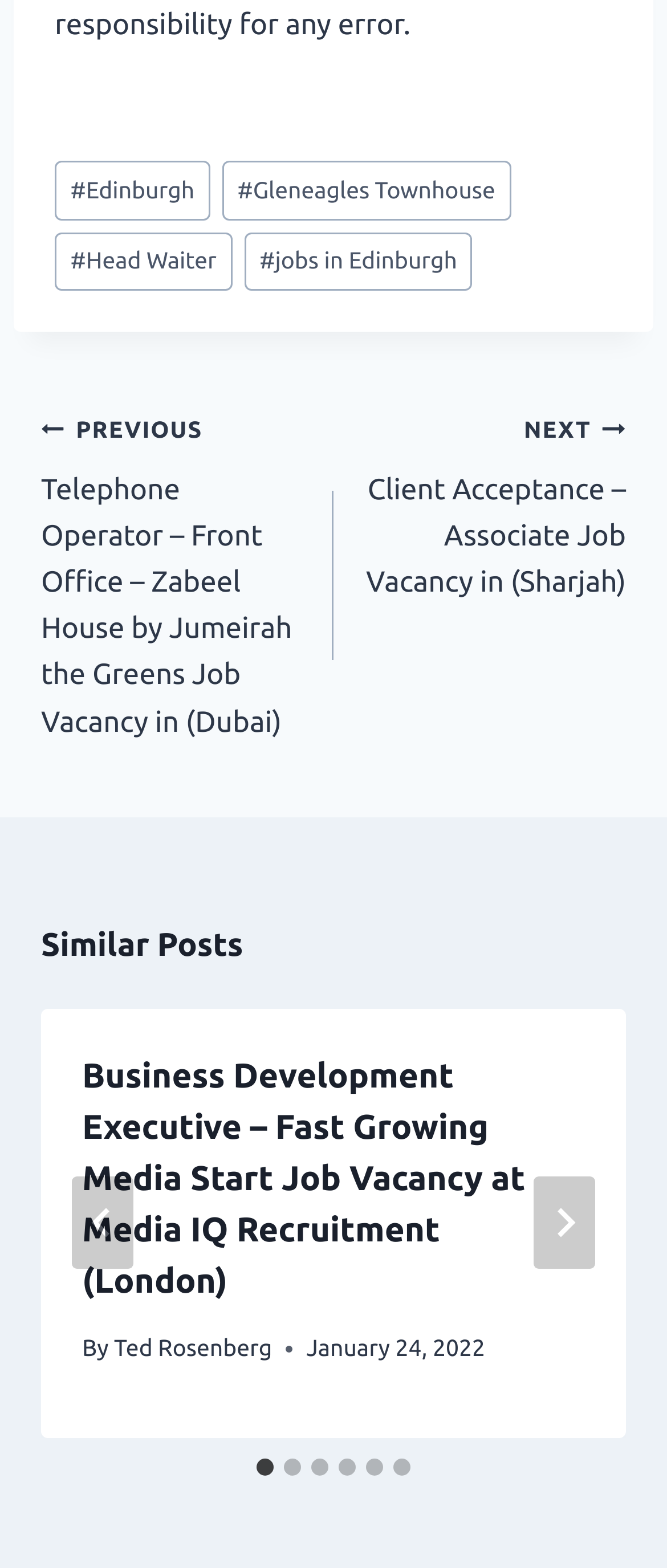Provide a brief response in the form of a single word or phrase:
What is the date of the post in the first article?

January 24, 2022